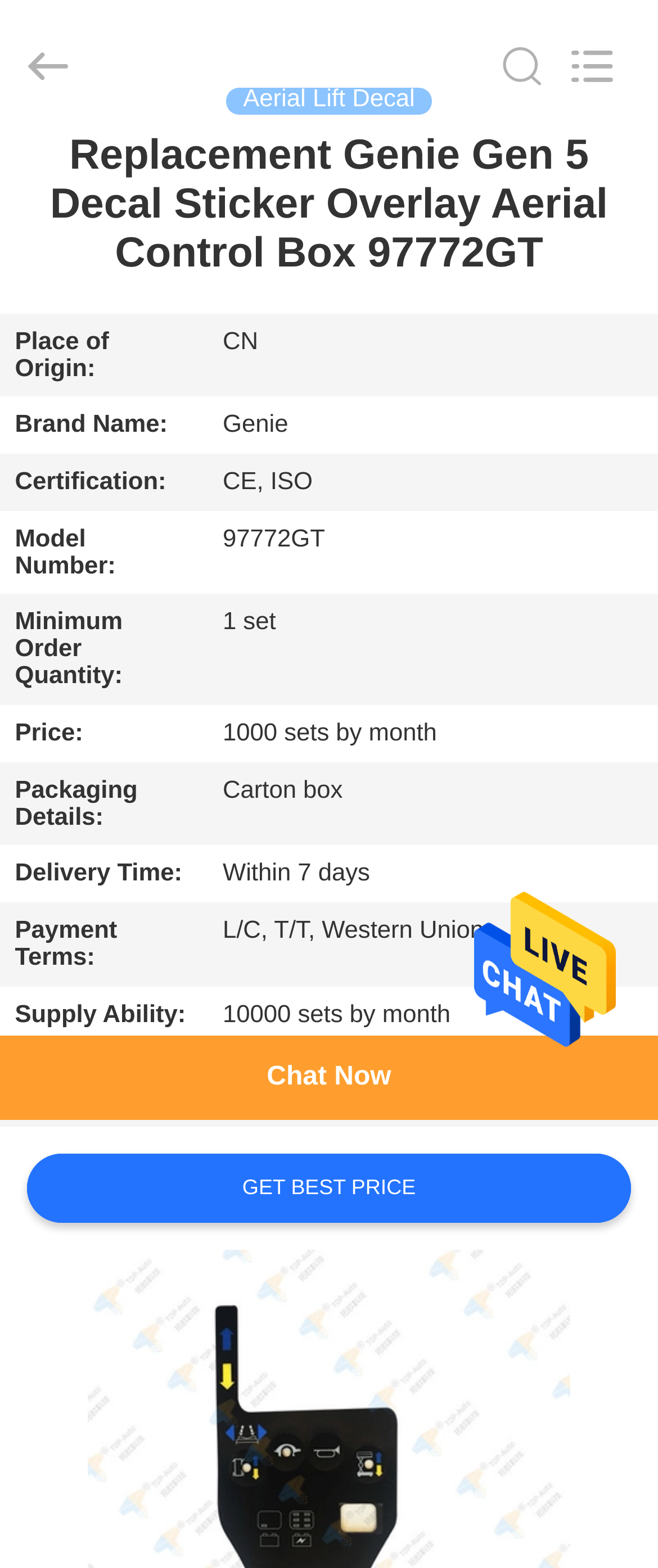What is the payment term?
Refer to the image and provide a one-word or short phrase answer.

L/C, T/T, Western Union